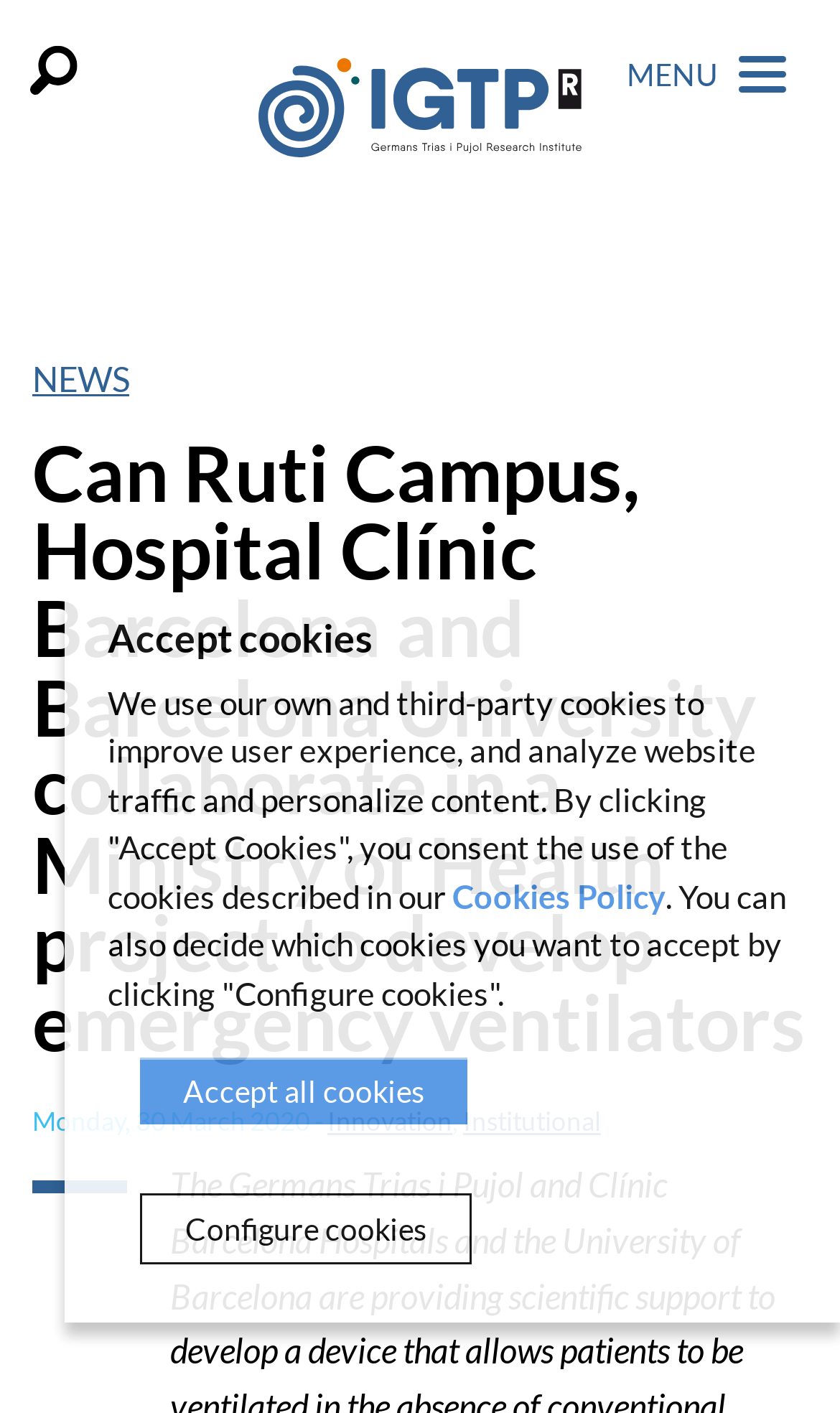Please identify the bounding box coordinates of the area I need to click to accomplish the following instruction: "Toggle navigation menu".

[0.721, 0.03, 0.962, 0.075]